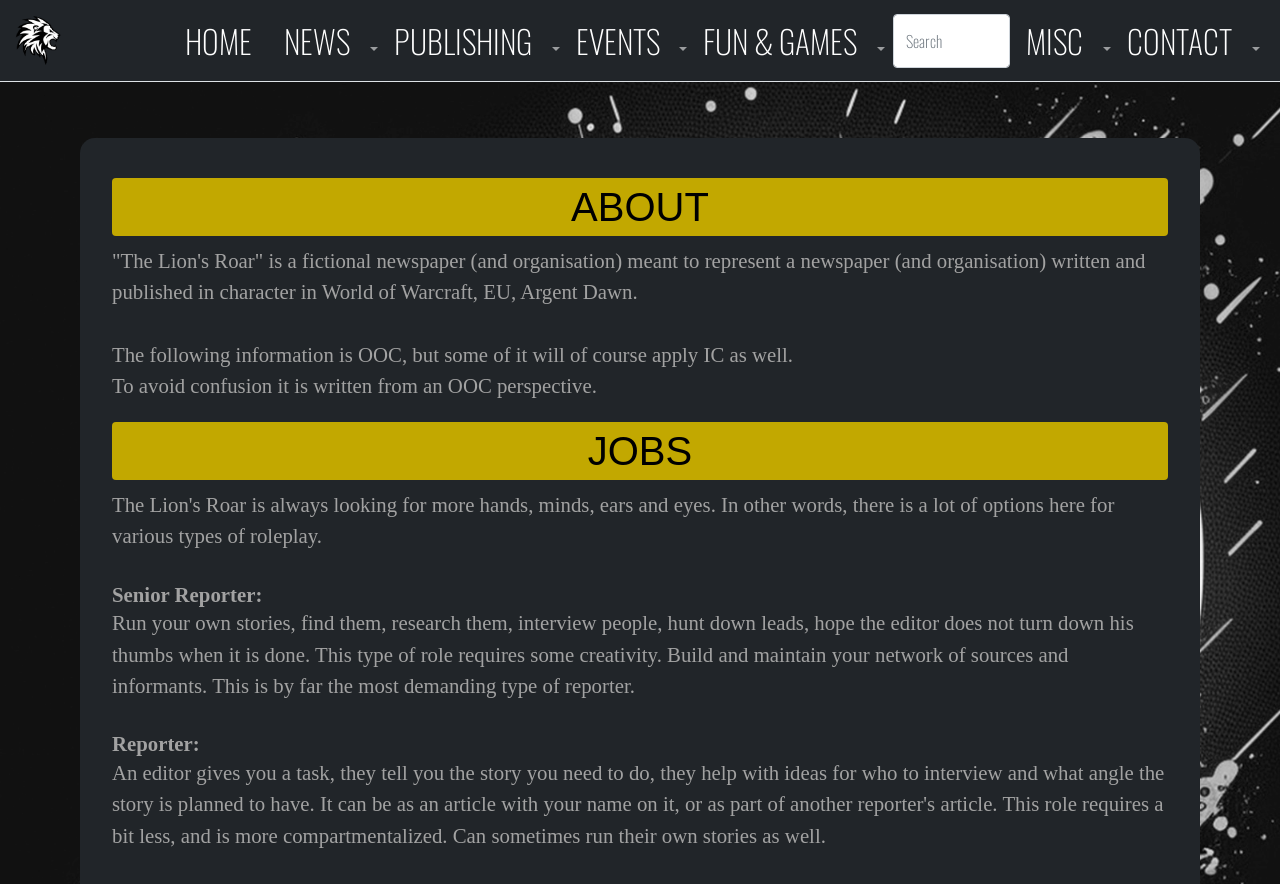Identify the bounding box coordinates necessary to click and complete the given instruction: "Go to NEWS".

[0.216, 0.015, 0.301, 0.077]